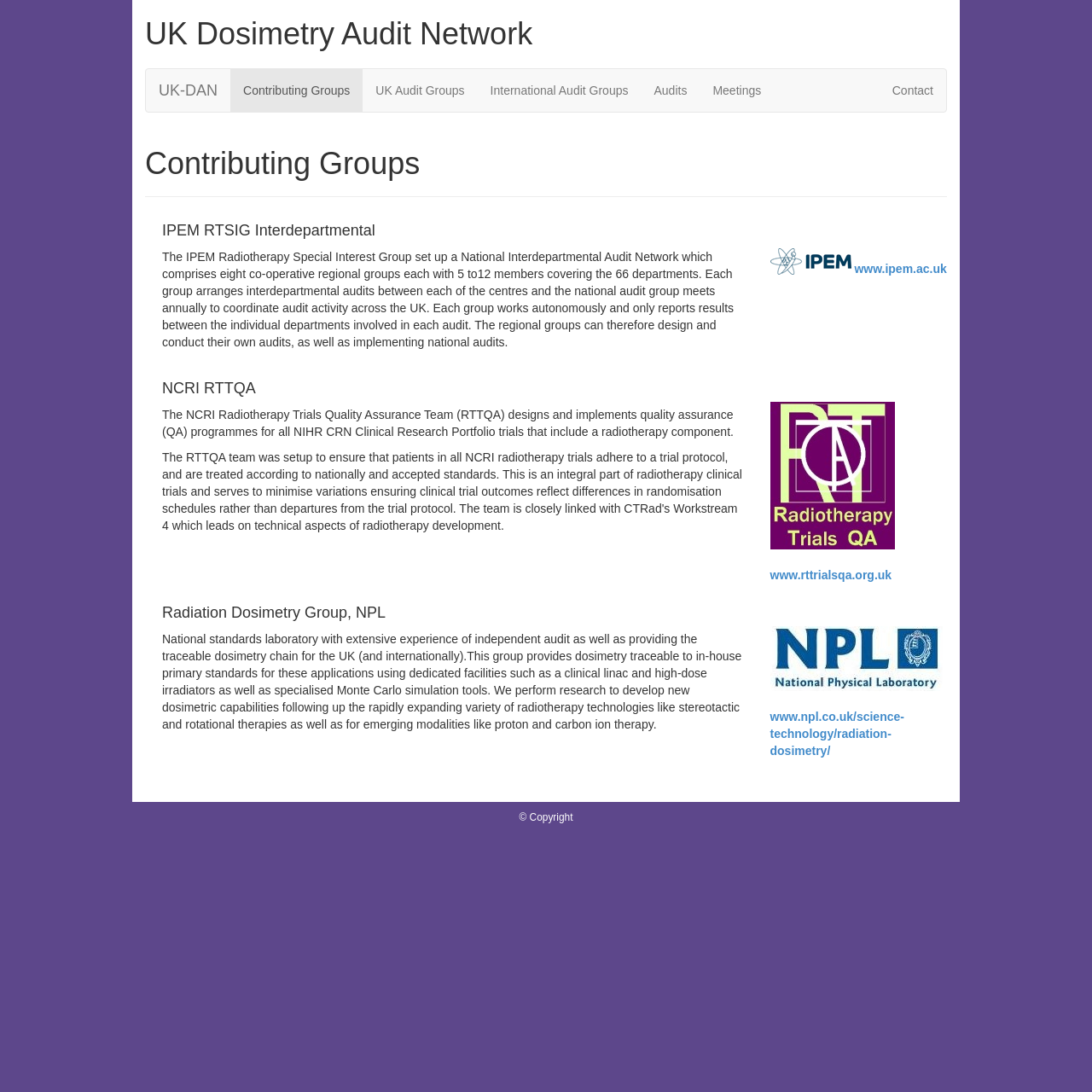Using the information shown in the image, answer the question with as much detail as possible: What is the name of the laboratory with extensive experience of independent audit?

I looked at the webpage and found the heading 'Radiation Dosimetry Group, NPL' which is described as a 'National standards laboratory with extensive experience of independent audit...'. This is the name of the laboratory.